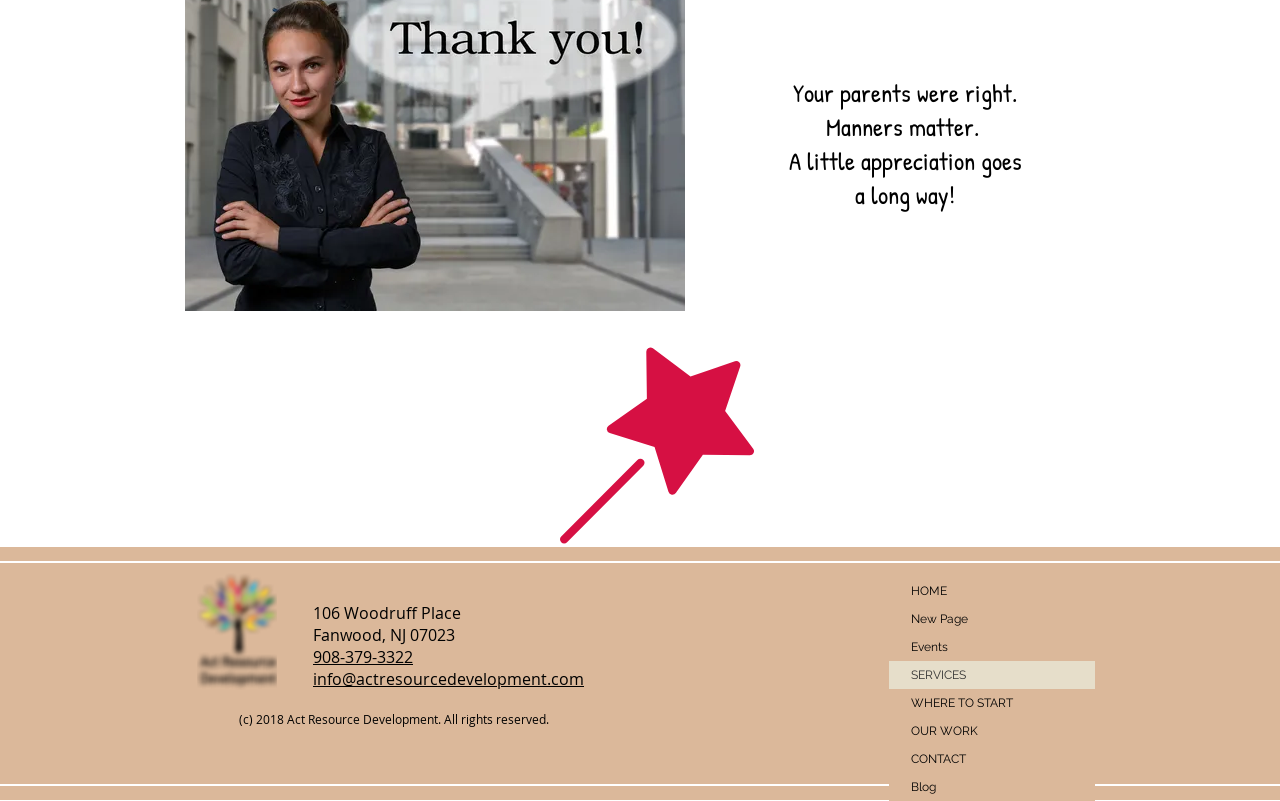Please find the bounding box coordinates of the element that you should click to achieve the following instruction: "Read about Time Management". The coordinates should be presented as four float numbers between 0 and 1: [left, top, right, bottom].

None